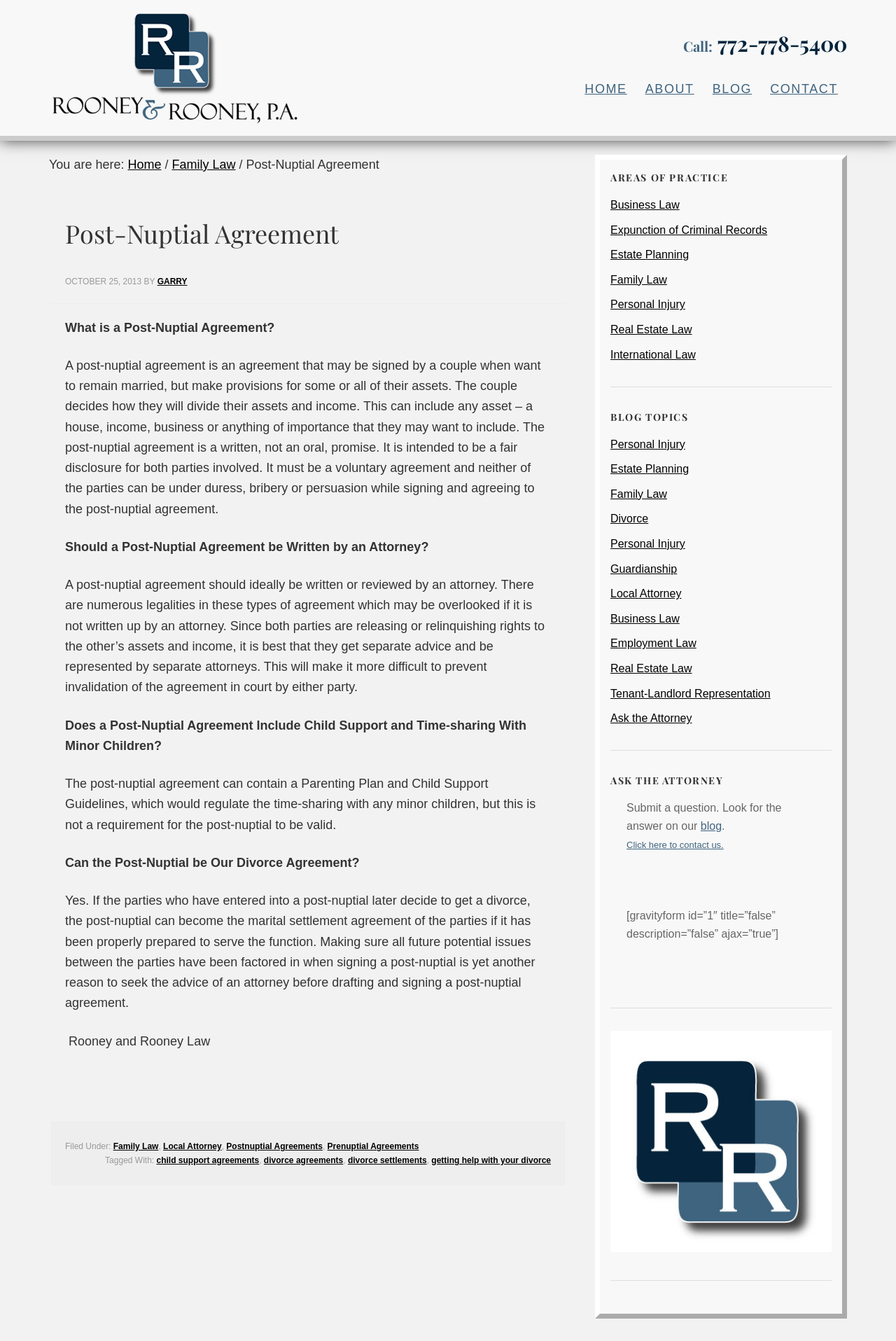What is the date of the current article?
Provide a fully detailed and comprehensive answer to the question.

The date of the current article can be found below the heading of the article, where it says 'OCTOBER 25, 2013'. This date is located next to the author's name, 'GARRY'.